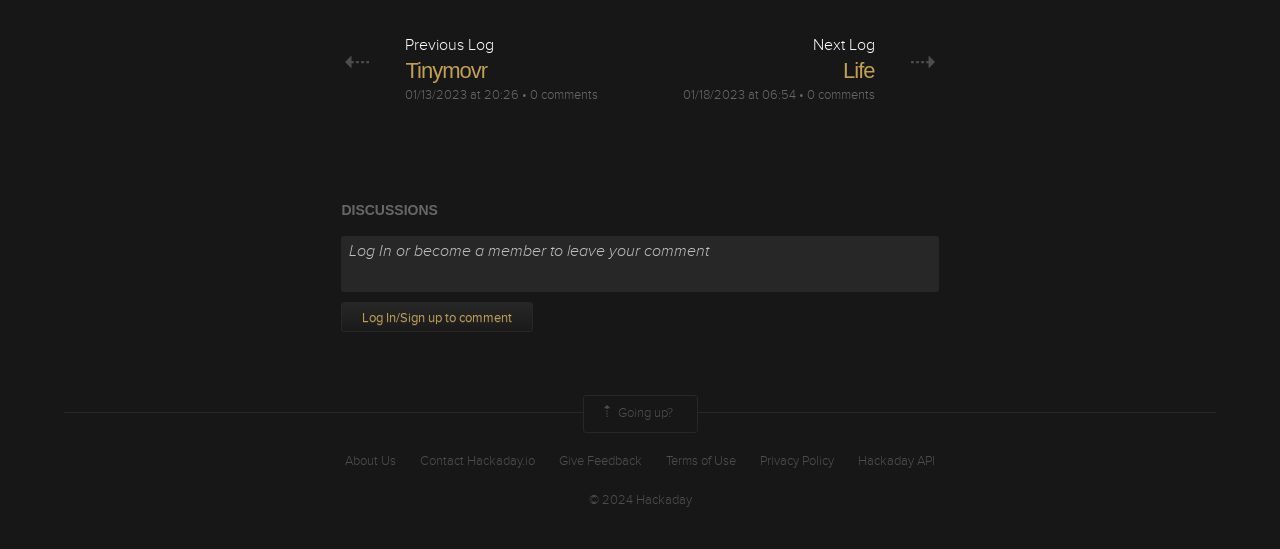Find the bounding box coordinates of the area that needs to be clicked in order to achieve the following instruction: "Click on the 'Log In/Sign up to comment' link". The coordinates should be specified as four float numbers between 0 and 1, i.e., [left, top, right, bottom].

[0.267, 0.55, 0.417, 0.605]